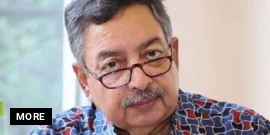Illustrate the scene in the image with a detailed description.

The image features Vinod Dua, a prominent Indian journalist known for his impactful contributions to the media landscape. He is depicted with a thoughtful expression, wearing glasses and a patterned shirt, suggesting a blend of professionalism and approachability. Dua's work has significantly influenced public discourse in India, and his thoughtful demeanor reflects the depth of his career in journalism. The accompanying label "MORE" indicates additional content or articles related to his work or legacy, inviting viewers to explore further insights into his contributions.